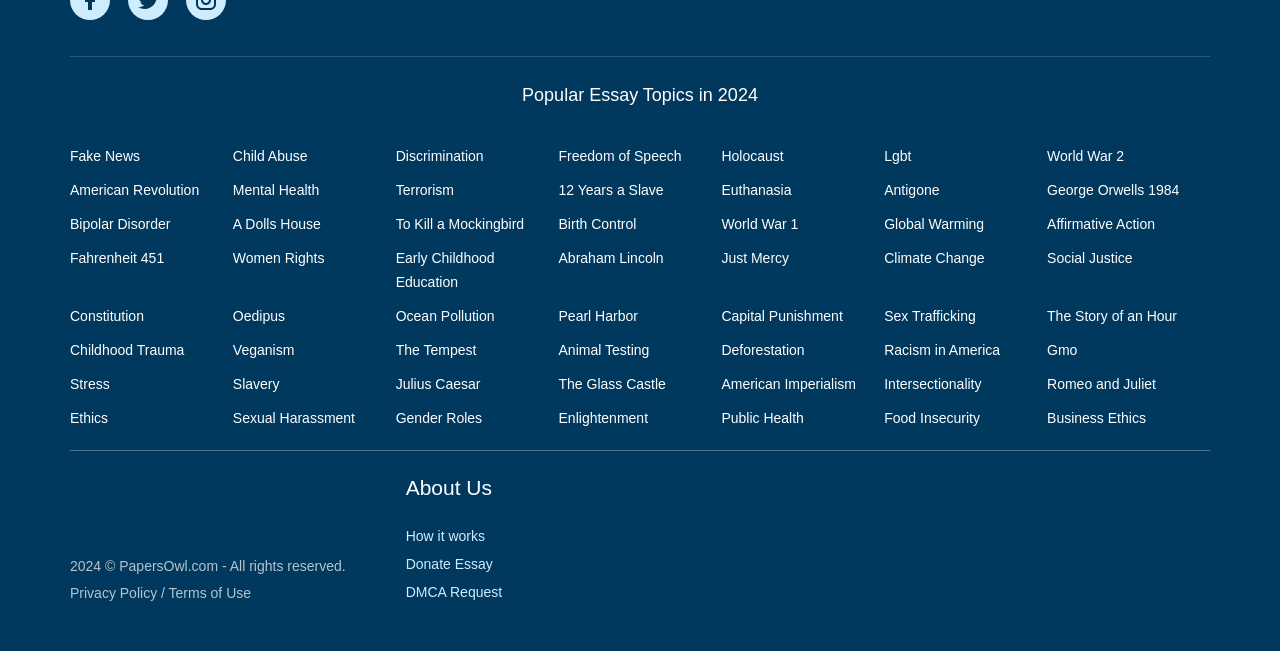Answer with a single word or phrase: 
What is the purpose of the link 'Donate Essay'?

To donate an essay